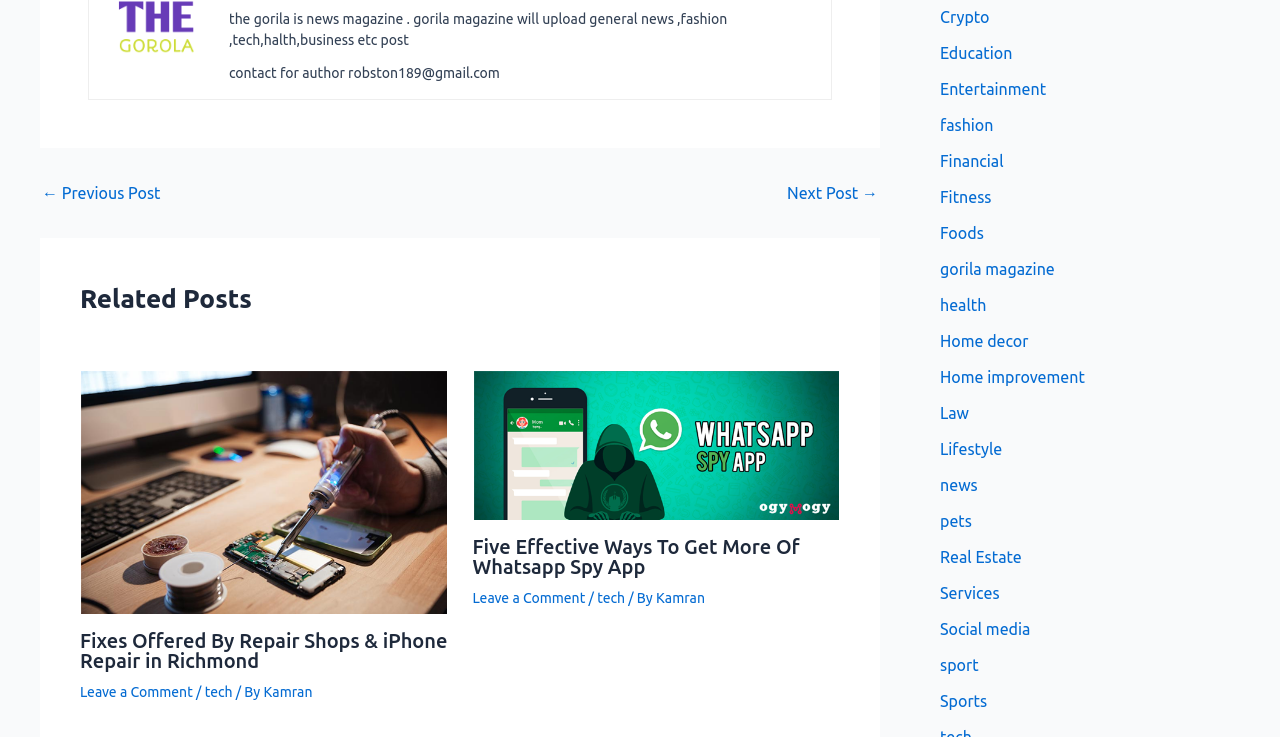How many related posts are displayed on the webpage?
Using the screenshot, give a one-word or short phrase answer.

2